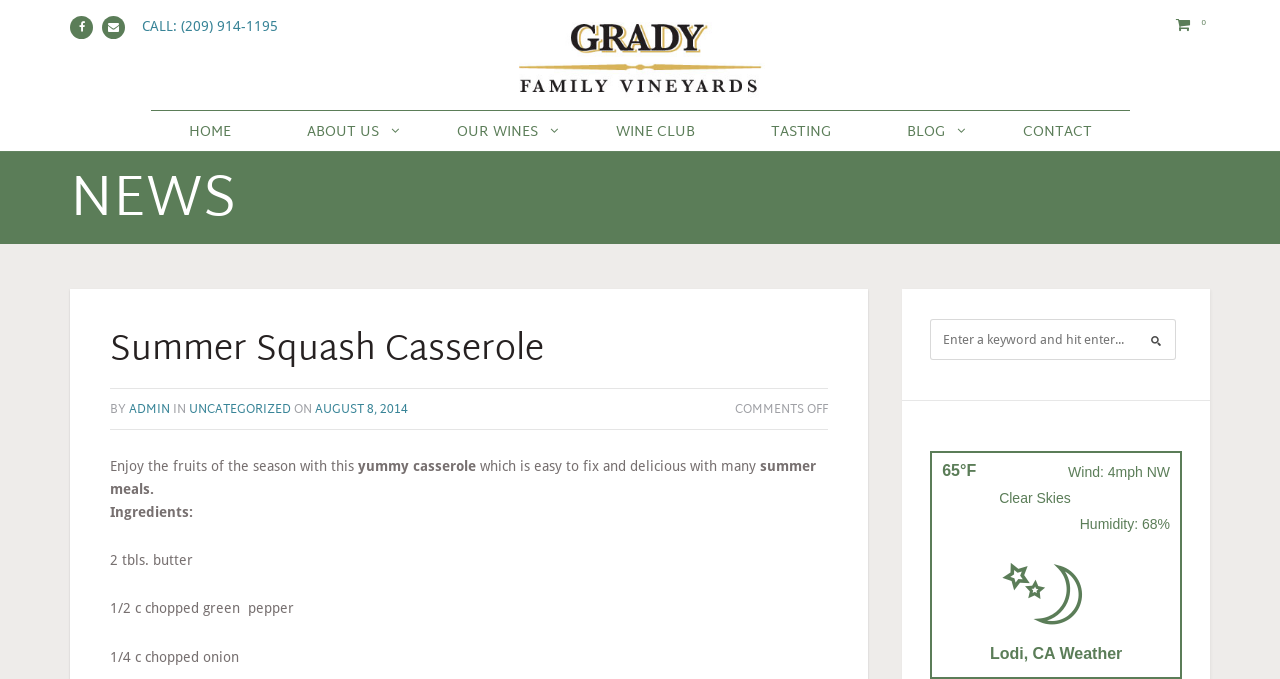Specify the bounding box coordinates of the area that needs to be clicked to achieve the following instruction: "Click the HOME link".

[0.118, 0.164, 0.21, 0.223]